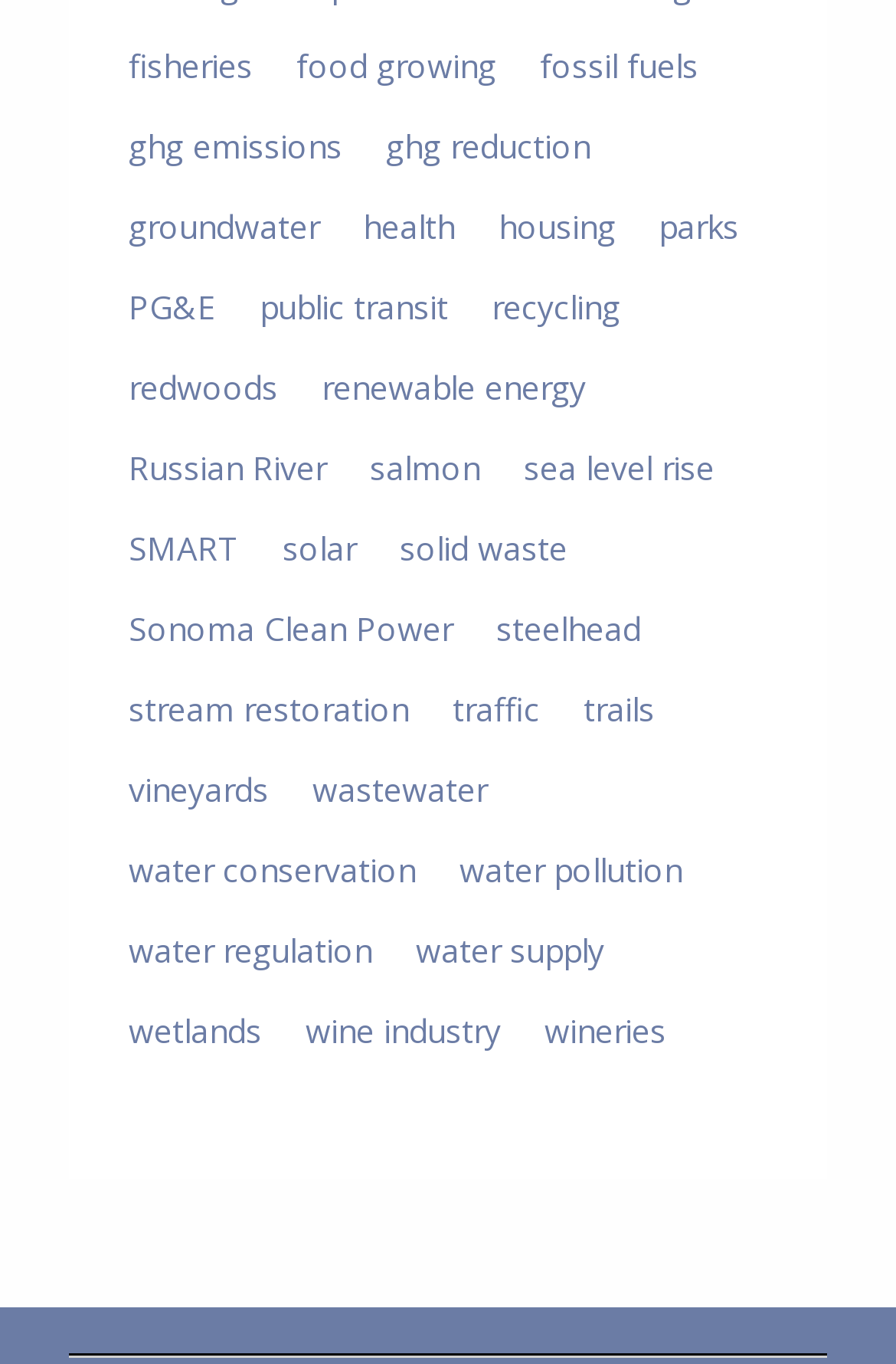Extract the bounding box coordinates for the UI element described by the text: "traffic". The coordinates should be in the form of [left, top, right, bottom] with values between 0 and 1.

[0.489, 0.493, 0.618, 0.542]